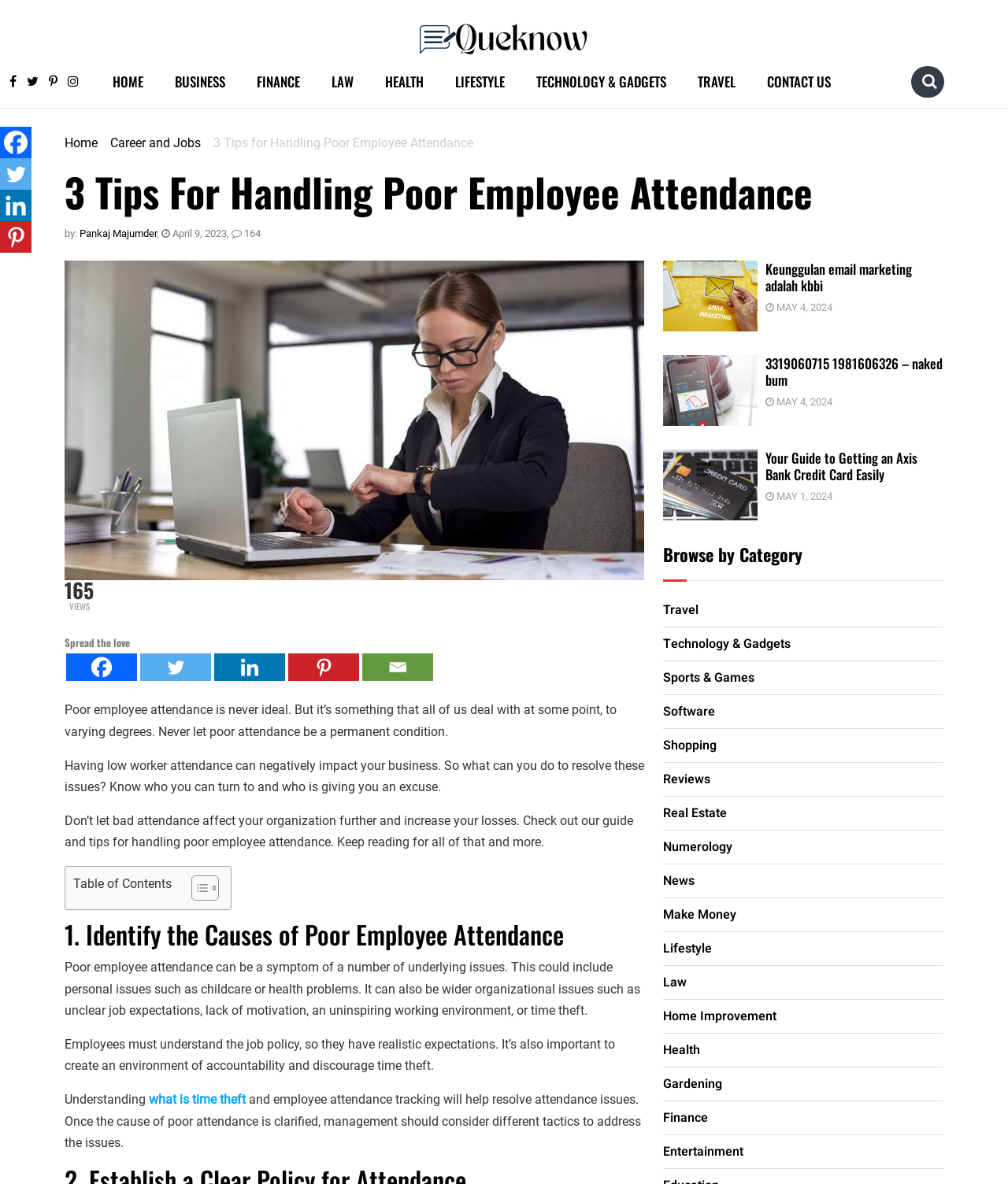Identify and extract the main heading from the webpage.

3 Tips For Handling Poor Employee Attendance